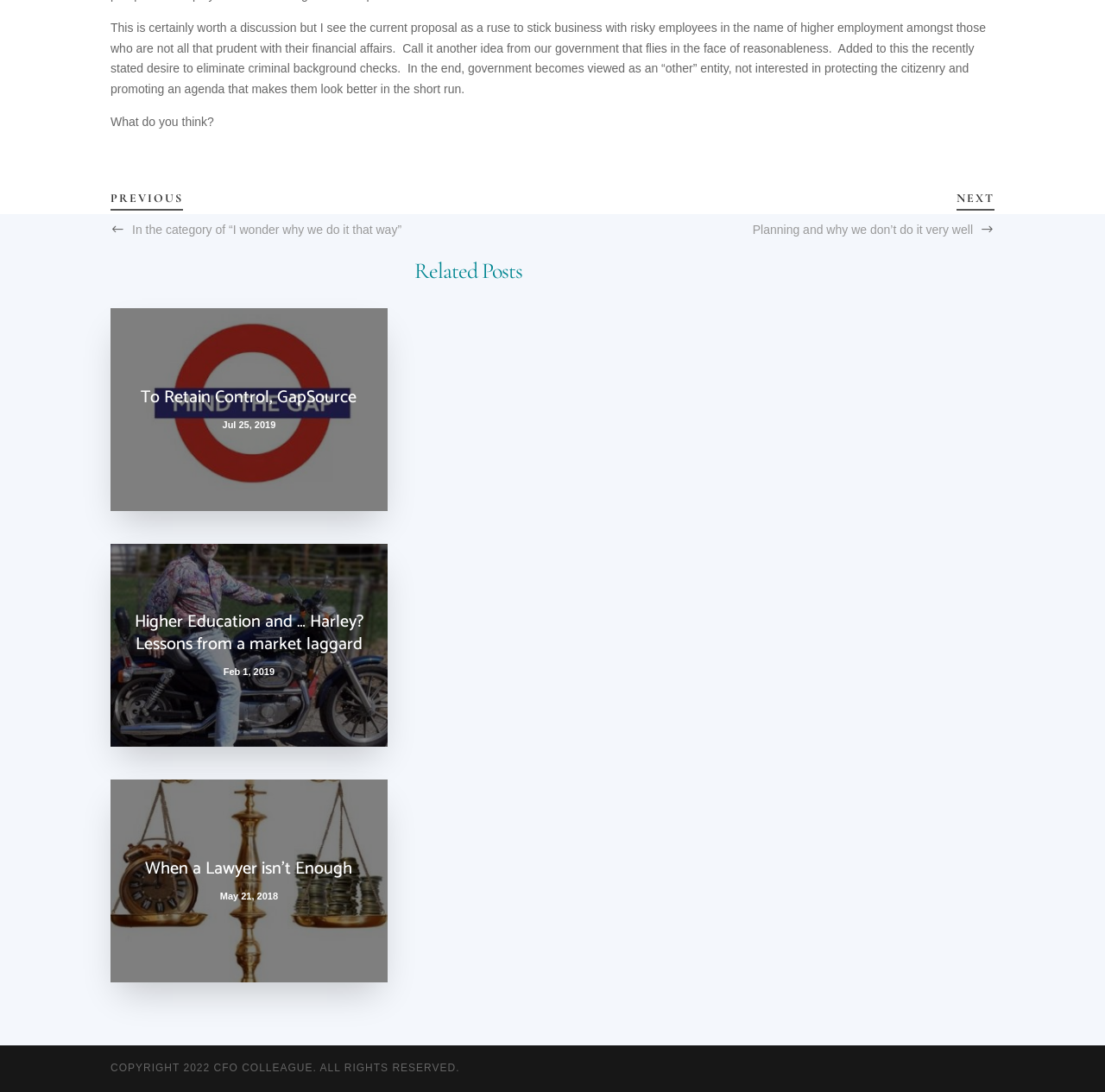What is the date of the last related post?
With the help of the image, please provide a detailed response to the question.

The last related post is 'When a Lawyer isn't Enough' and its date is May 21, 2018, as indicated by the StaticText element.